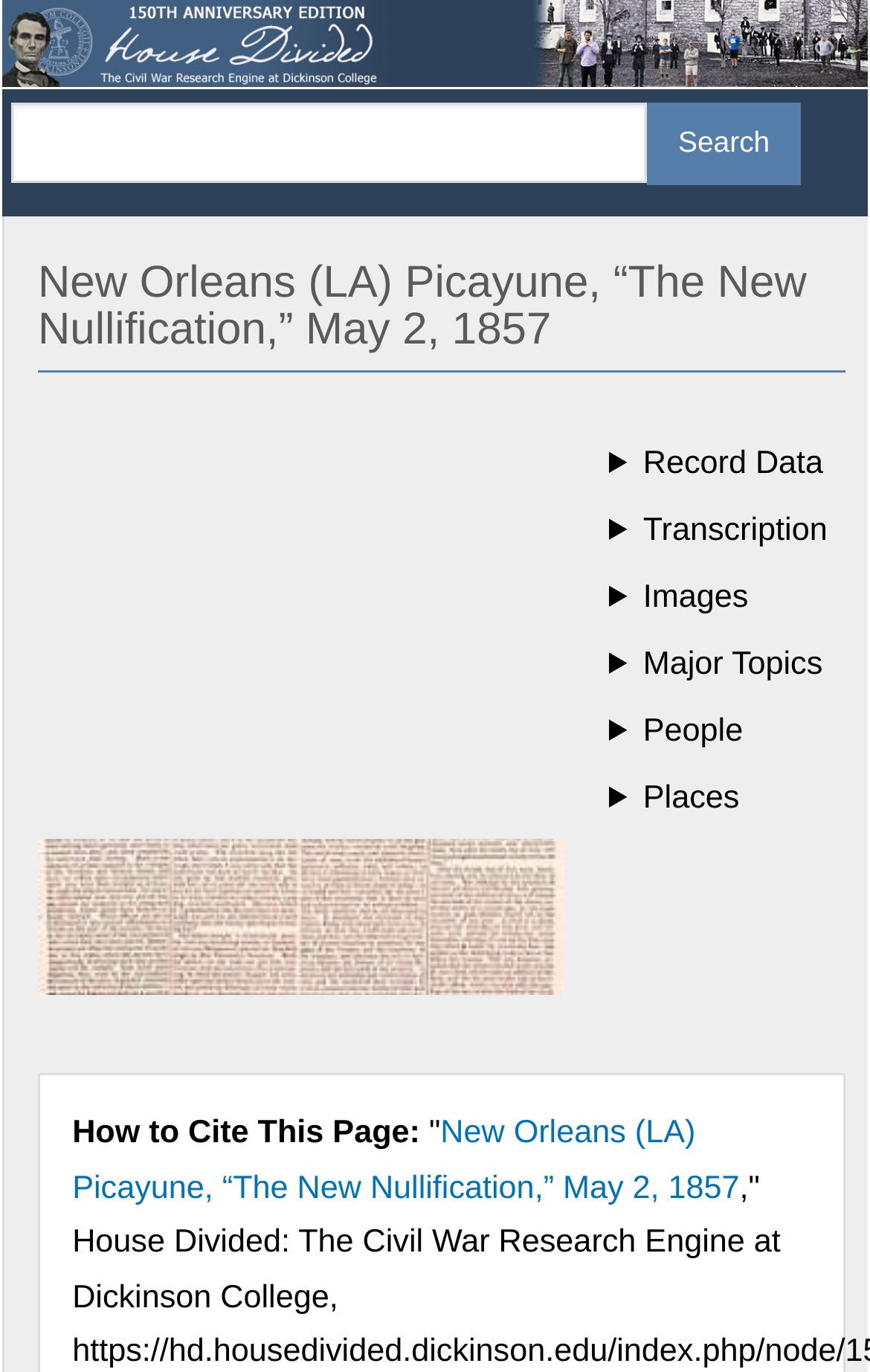Please determine the bounding box coordinates for the UI element described here. Use the format (top-left x, top-left y, bottom-right x, bottom-right y) with values bounded between 0 and 1: title="Home"

[0.003, 0.018, 0.997, 0.044]